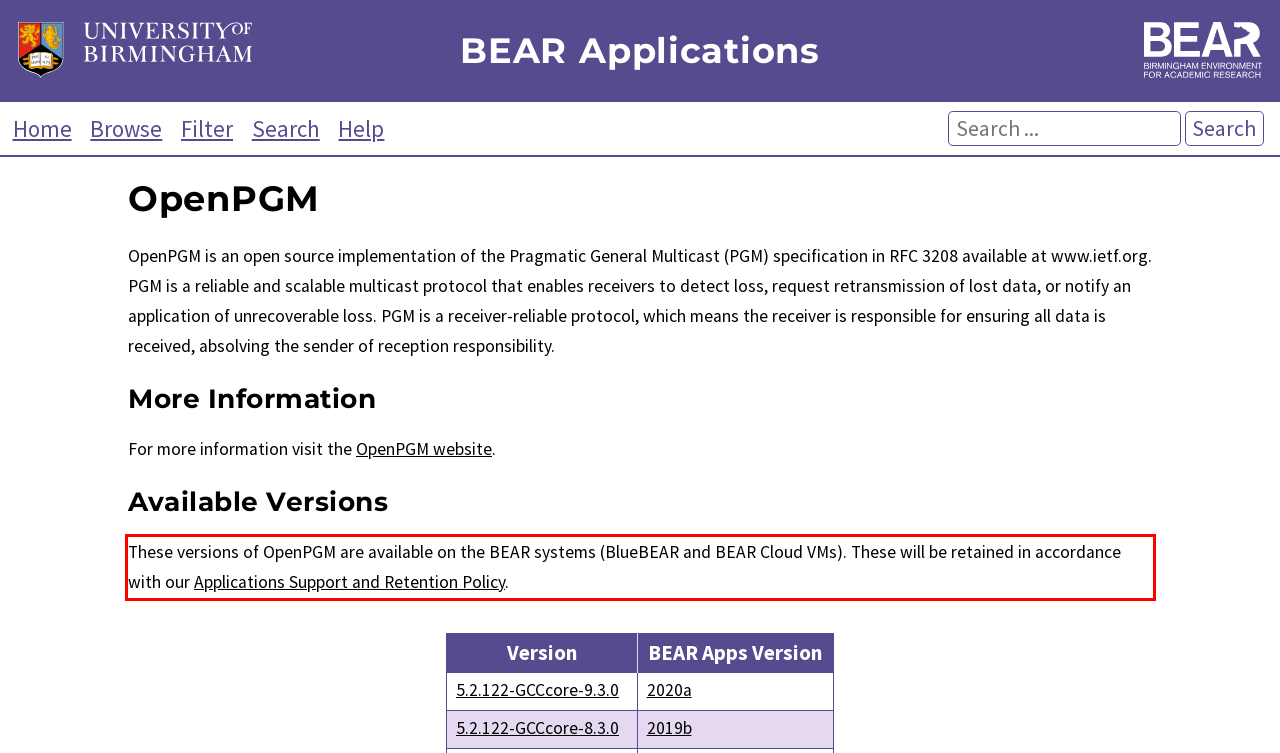Observe the screenshot of the webpage that includes a red rectangle bounding box. Conduct OCR on the content inside this red bounding box and generate the text.

These versions of OpenPGM are available on the BEAR systems (BlueBEAR and BEAR Cloud VMs). These will be retained in accordance with our Applications Support and Retention Policy.